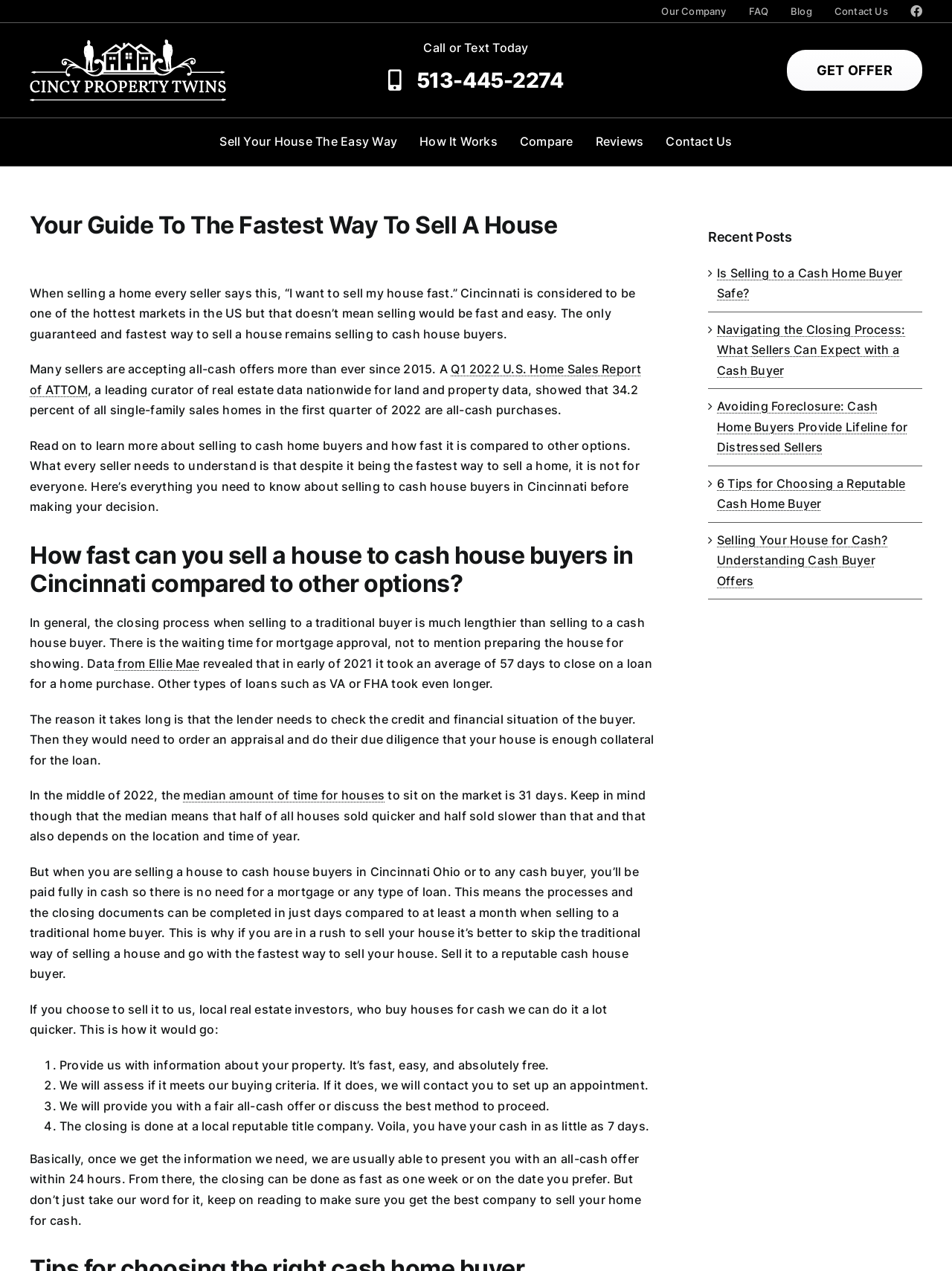Please predict the bounding box coordinates (top-left x, top-left y, bottom-right x, bottom-right y) for the UI element in the screenshot that fits the description: Go to Top

[0.904, 0.728, 0.941, 0.749]